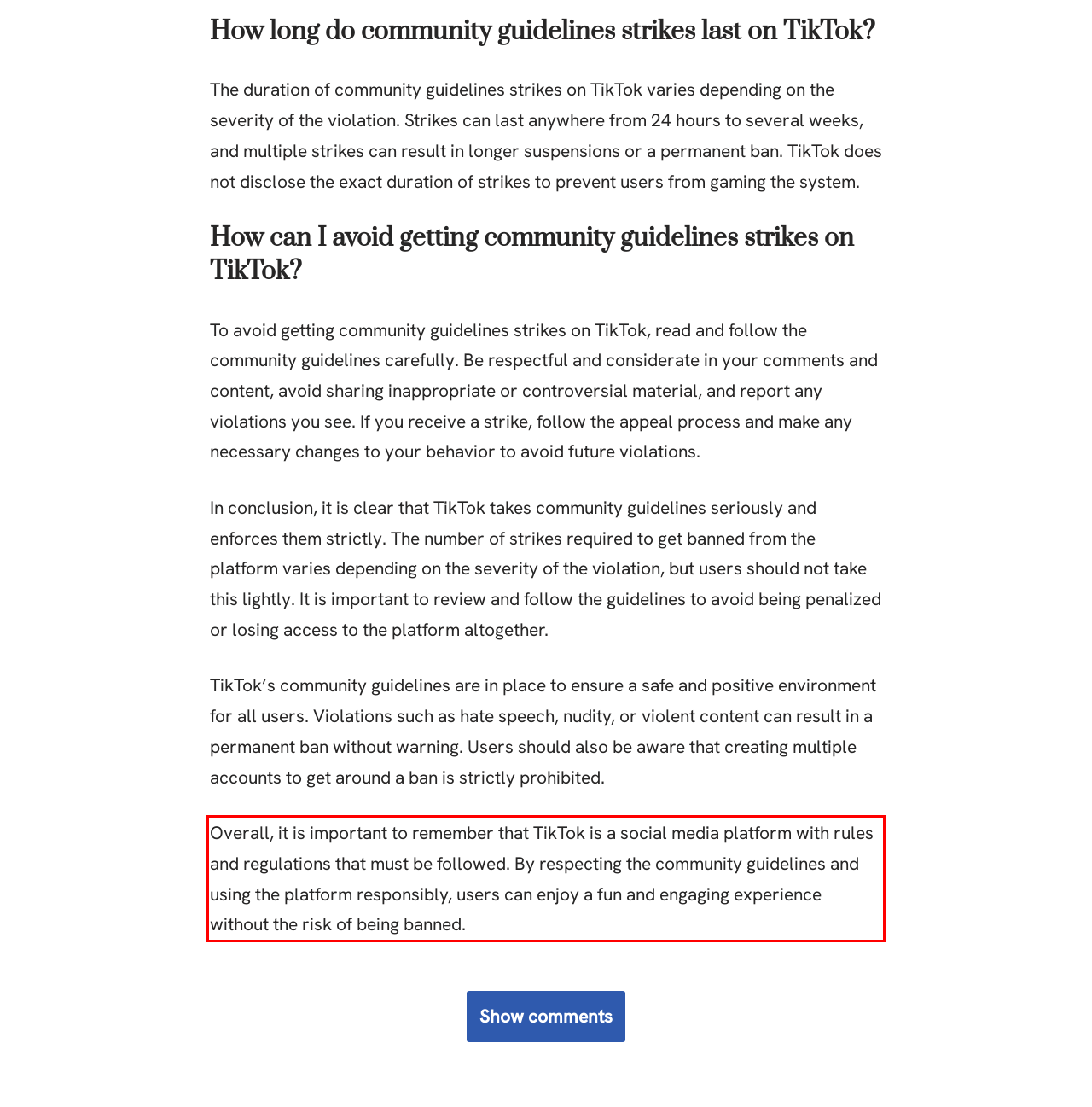There is a UI element on the webpage screenshot marked by a red bounding box. Extract and generate the text content from within this red box.

Overall, it is important to remember that TikTok is a social media platform with rules and regulations that must be followed. By respecting the community guidelines and using the platform responsibly, users can enjoy a fun and engaging experience without the risk of being banned.